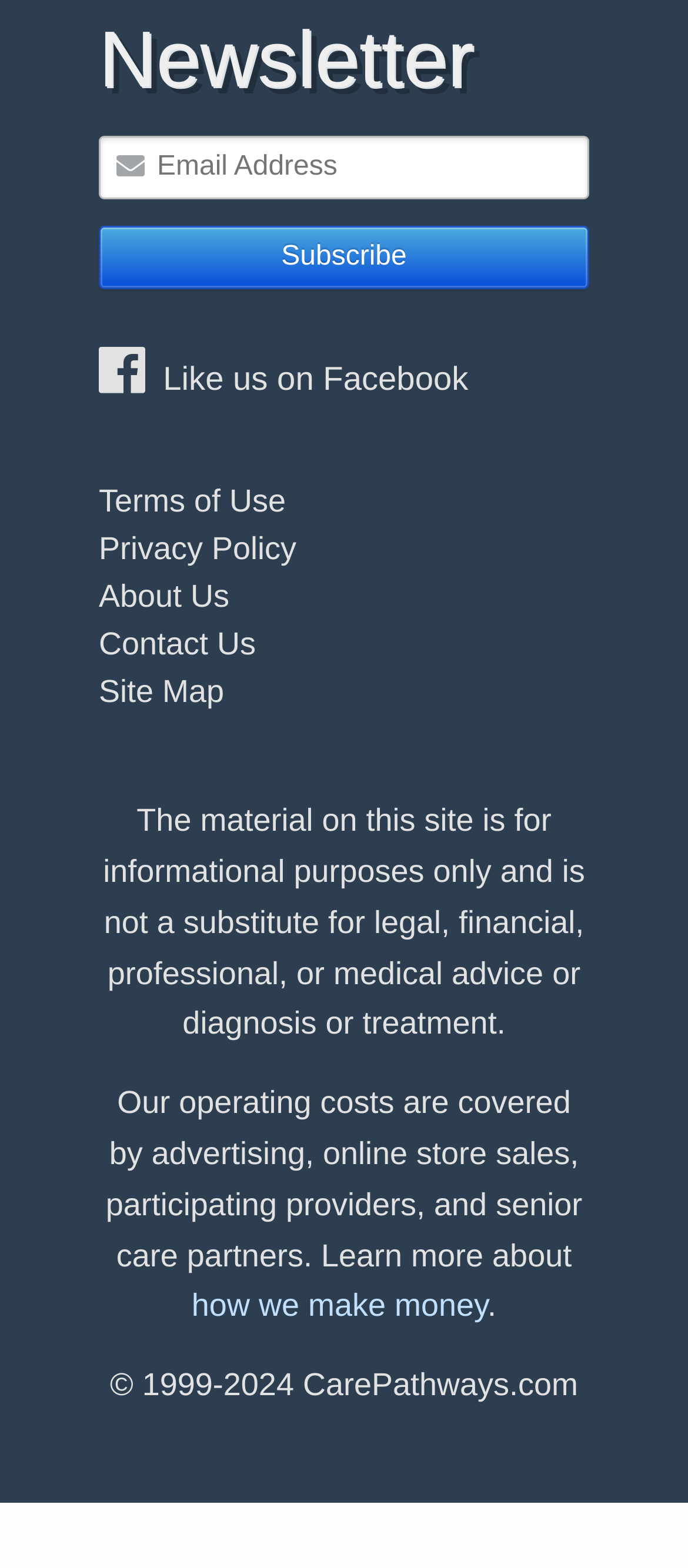Identify the bounding box coordinates of the clickable region necessary to fulfill the following instruction: "Contact us". The bounding box coordinates should be four float numbers between 0 and 1, i.e., [left, top, right, bottom].

[0.144, 0.4, 0.372, 0.422]